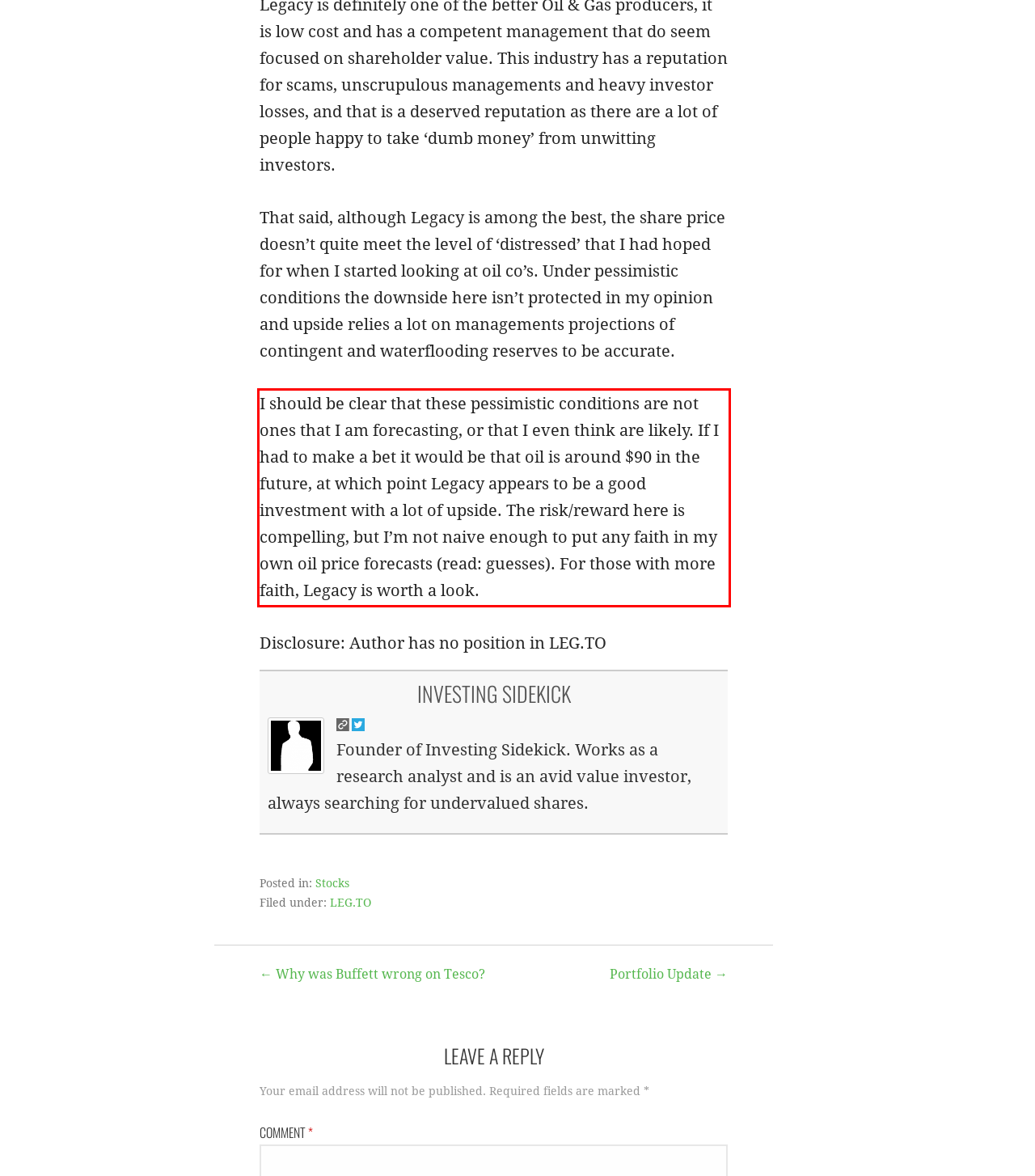Analyze the webpage screenshot and use OCR to recognize the text content in the red bounding box.

I should be clear that these pessimistic conditions are not ones that I am forecasting, or that I even think are likely. If I had to make a bet it would be that oil is around $90 in the future, at which point Legacy appears to be a good investment with a lot of upside. The risk/reward here is compelling, but I’m not naive enough to put any faith in my own oil price forecasts (read: guesses). For those with more faith, Legacy is worth a look.